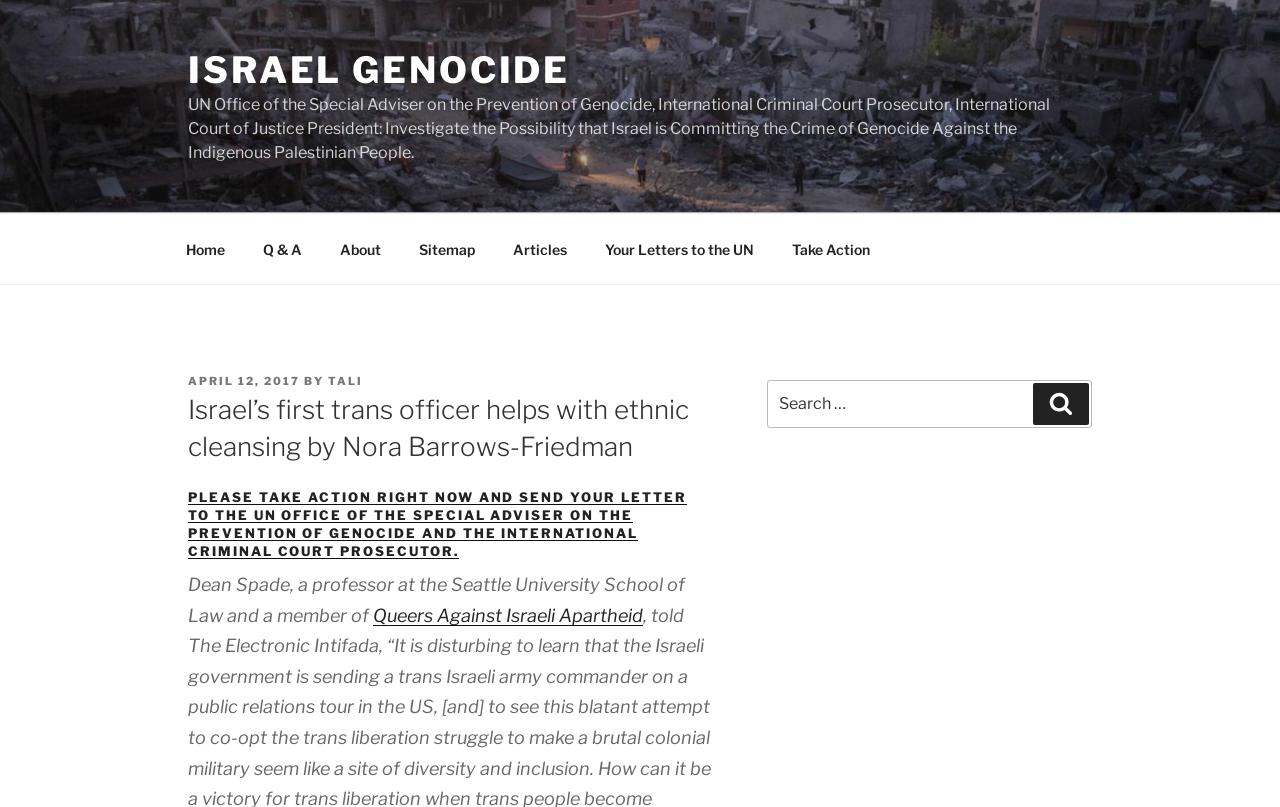Provide the bounding box coordinates for the area that should be clicked to complete the instruction: "Read the article posted on April 12, 2017".

[0.147, 0.463, 0.234, 0.481]